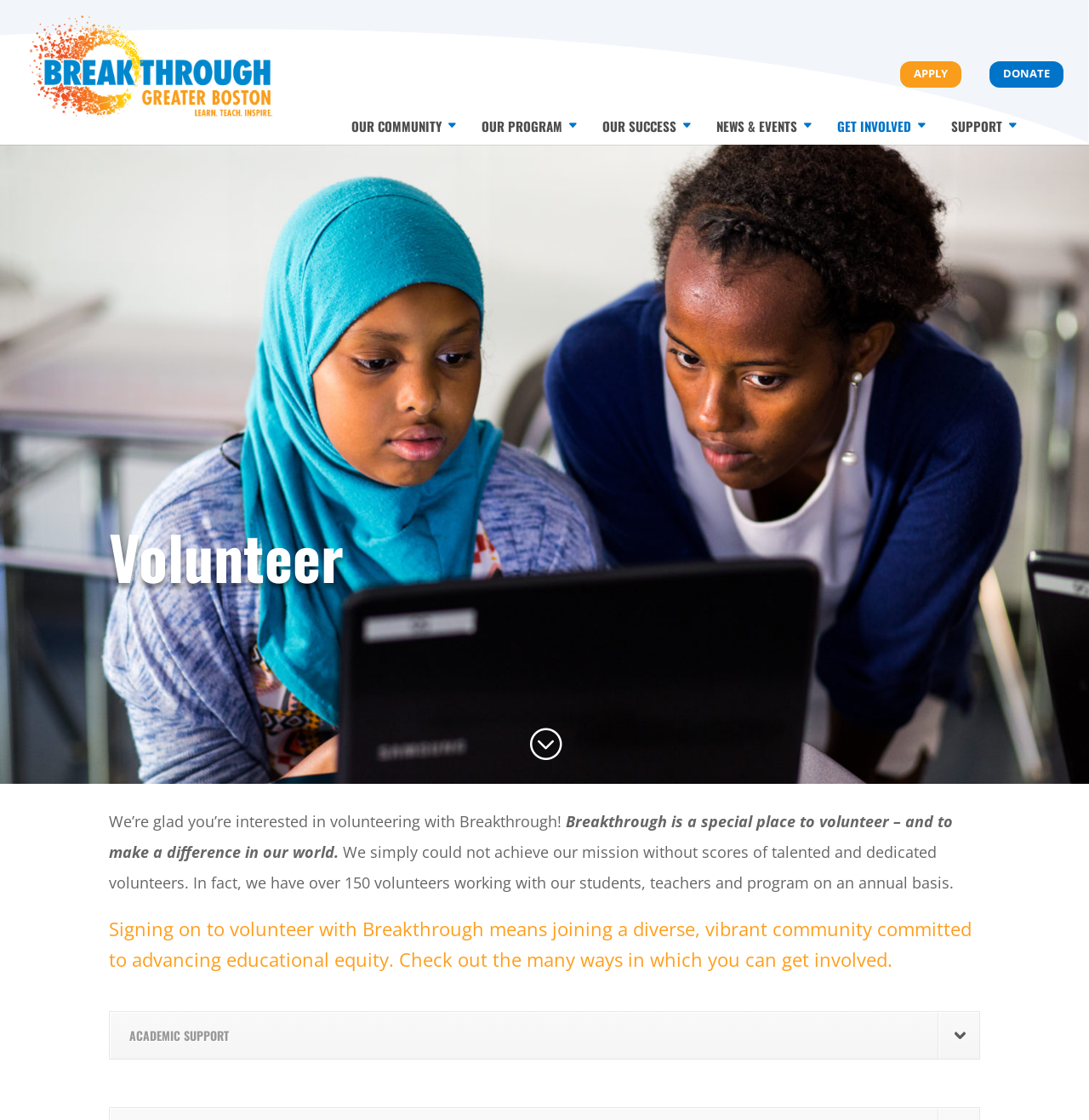Please identify the bounding box coordinates of the clickable region that I should interact with to perform the following instruction: "donate to the organization". The coordinates should be expressed as four float numbers between 0 and 1, i.e., [left, top, right, bottom].

[0.909, 0.055, 0.977, 0.078]